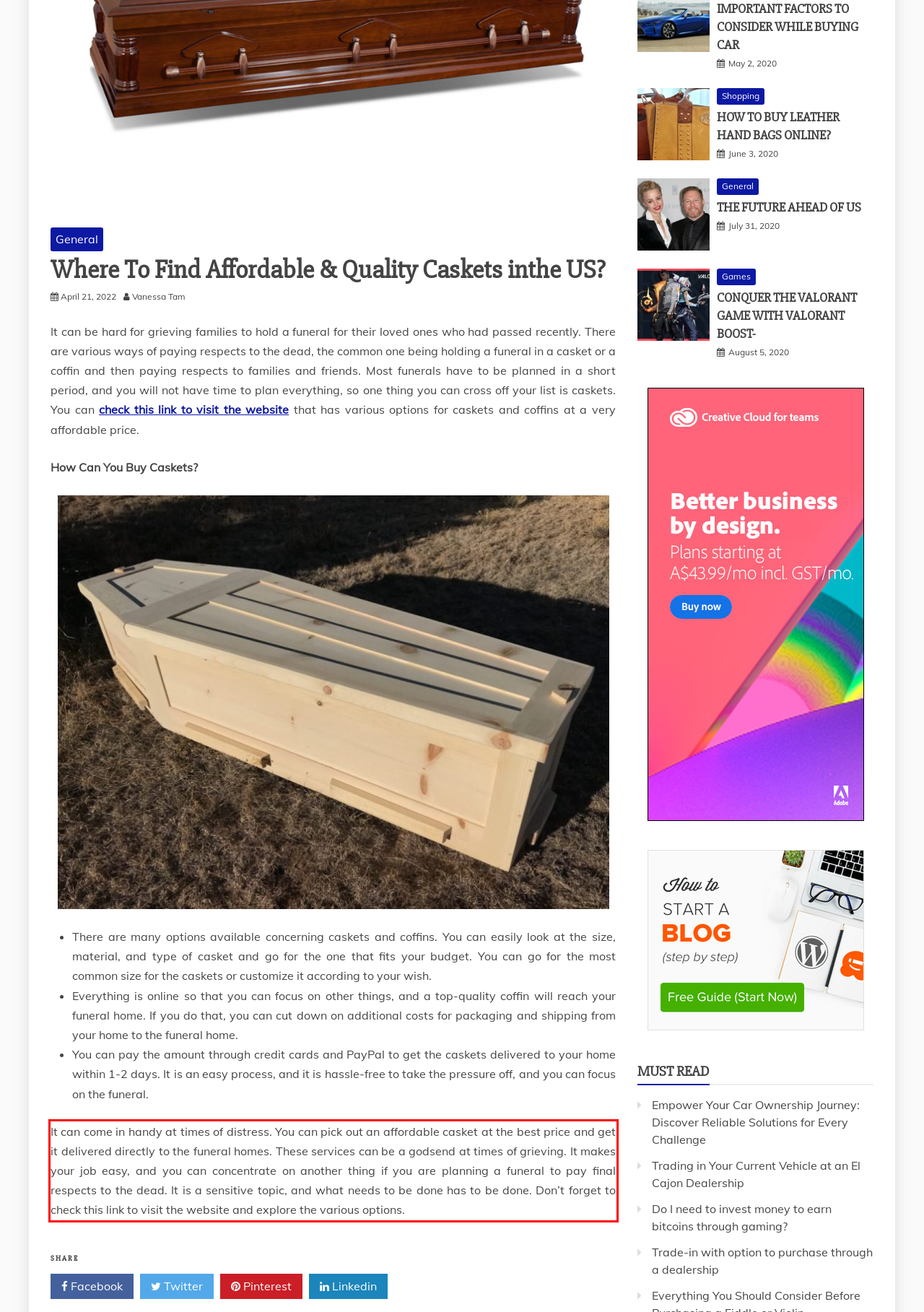Please analyze the provided webpage screenshot and perform OCR to extract the text content from the red rectangle bounding box.

It can come in handy at times of distress. You can pick out an affordable casket at the best price and get it delivered directly to the funeral homes. These services can be a godsend at times of grieving. It makes your job easy, and you can concentrate on another thing if you are planning a funeral to pay final respects to the dead. It is a sensitive topic, and what needs to be done has to be done. Don’t forget to check this link to visit the website and explore the various options.